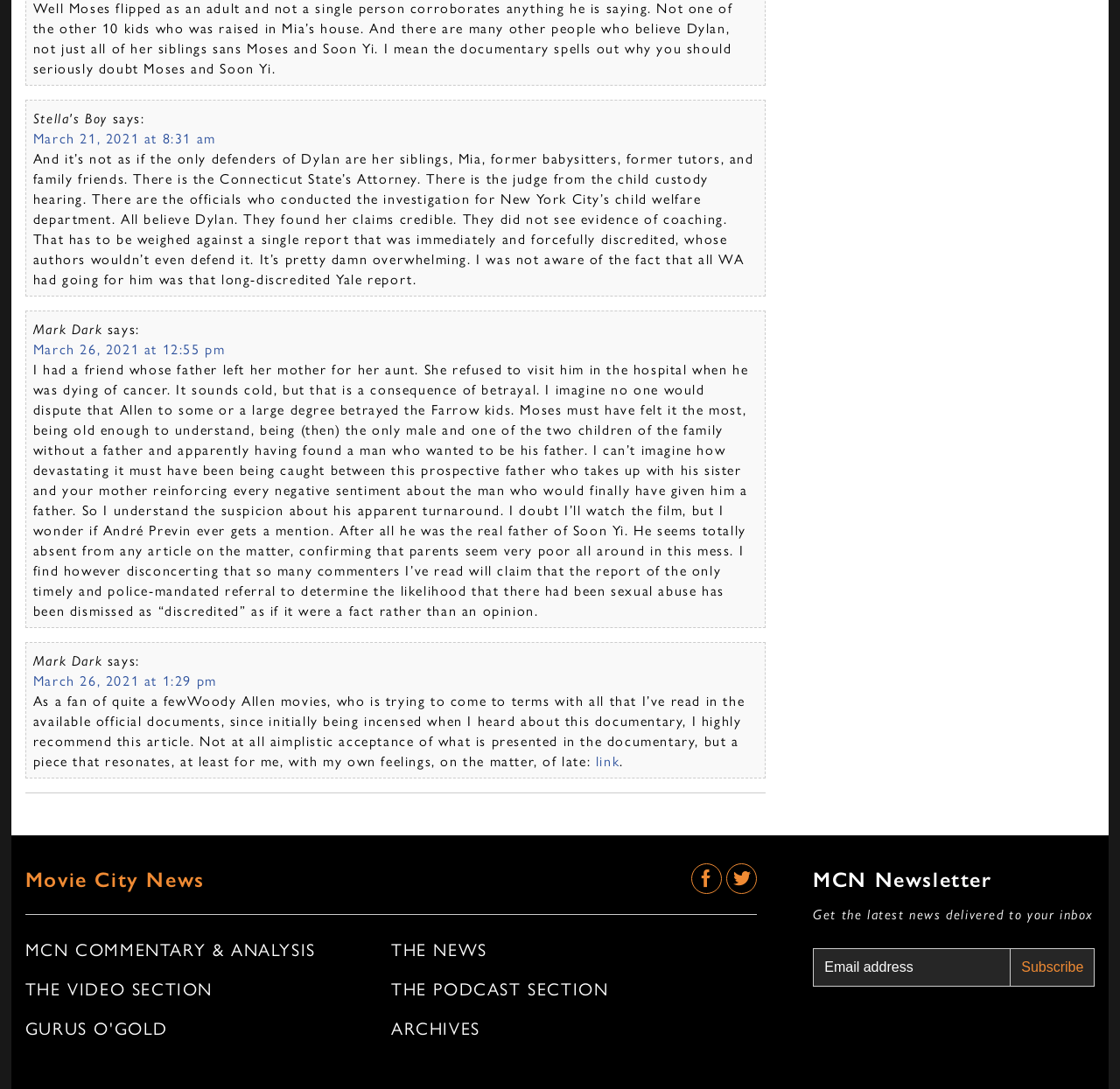Please identify the bounding box coordinates of the clickable area that will fulfill the following instruction: "Subscribe to the newsletter". The coordinates should be in the format of four float numbers between 0 and 1, i.e., [left, top, right, bottom].

[0.727, 0.871, 0.902, 0.905]